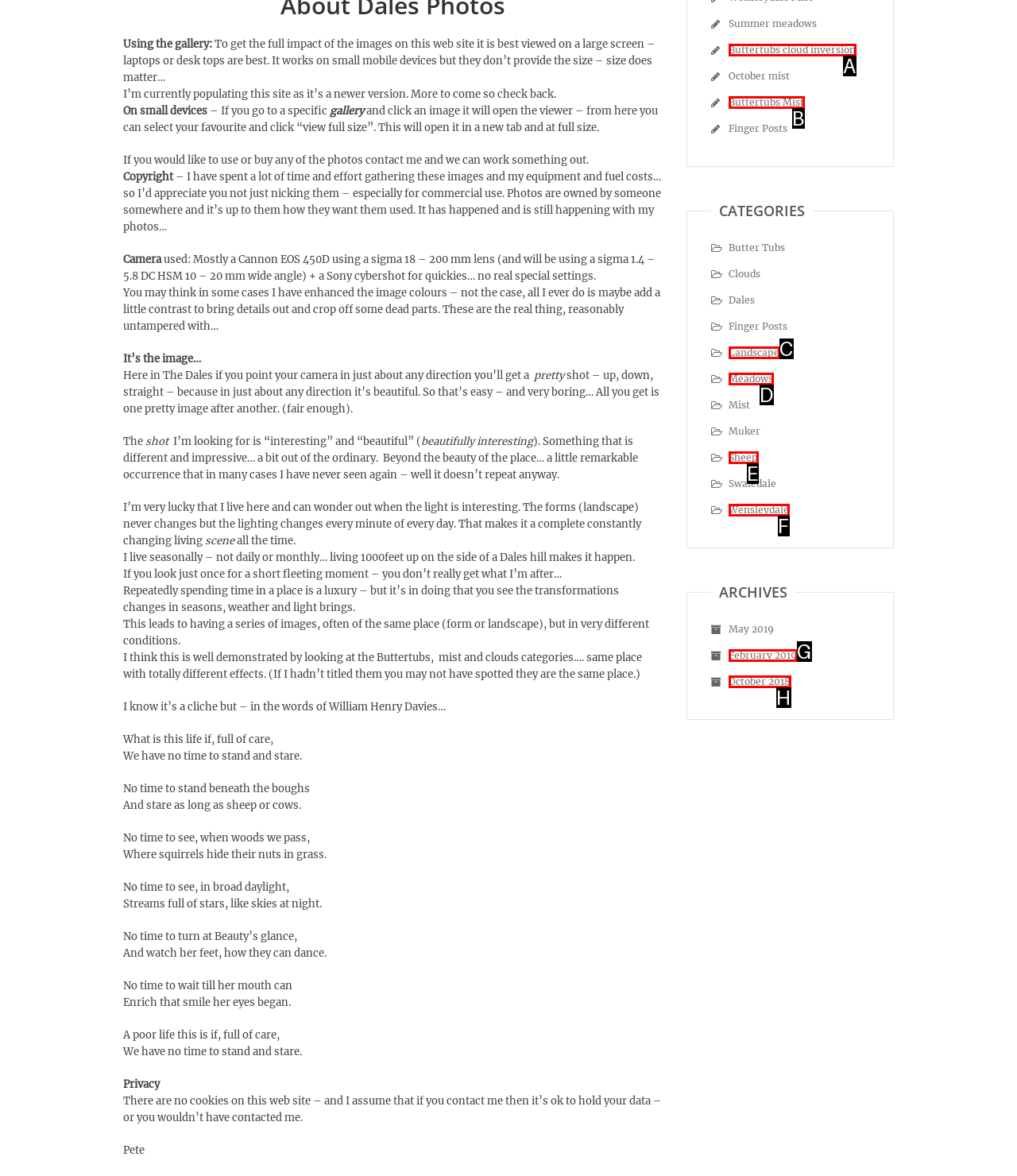Choose the HTML element that matches the description: Meadows
Reply with the letter of the correct option from the given choices.

D